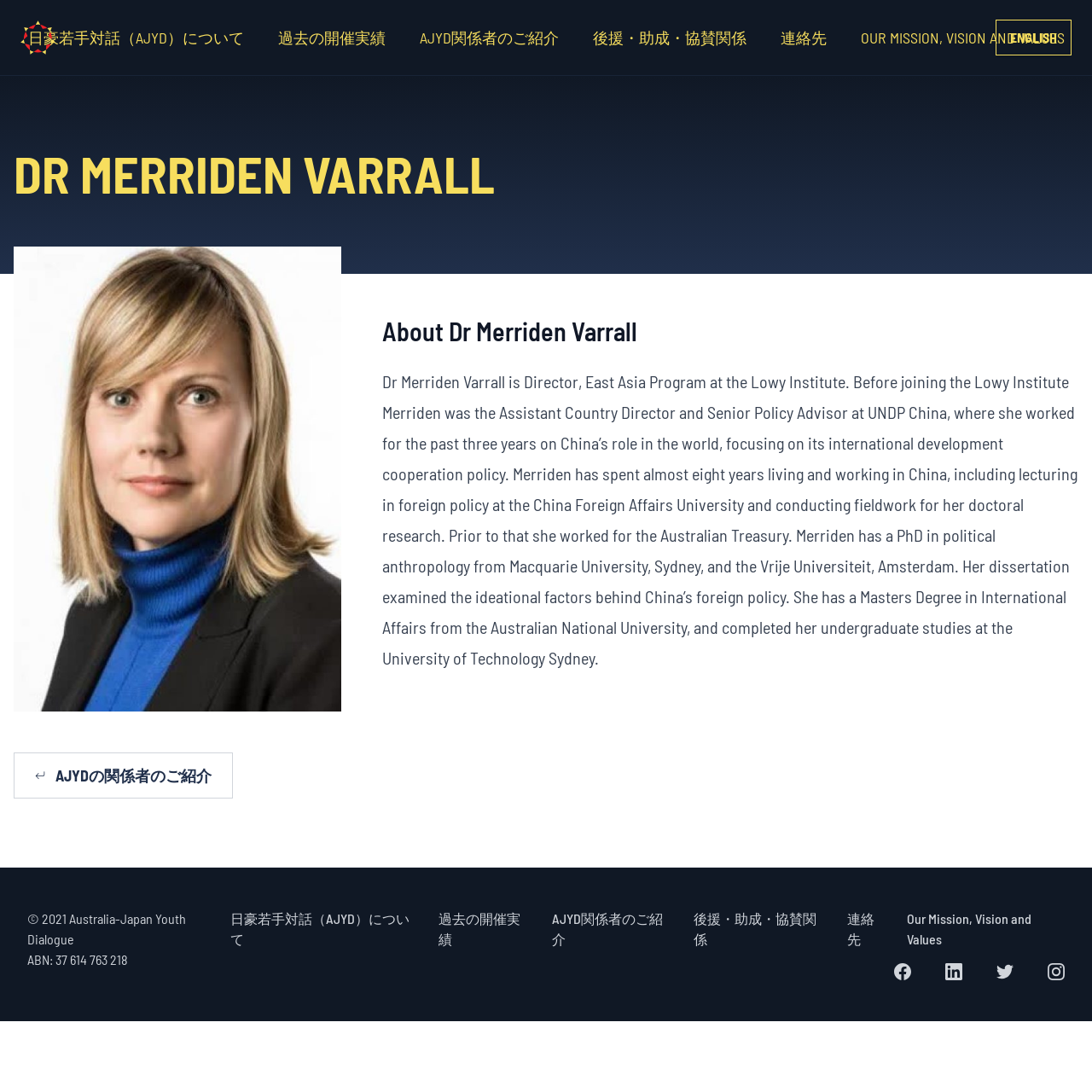Can you show the bounding box coordinates of the region to click on to complete the task described in the instruction: "Go to Cases"?

None